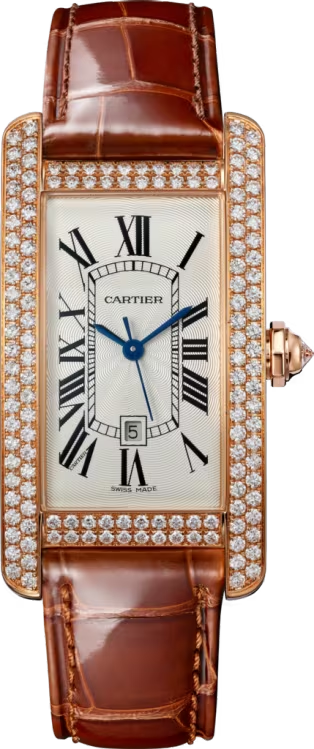Respond to the following query with just one word or a short phrase: 
What is the color of the hour markers?

Silver